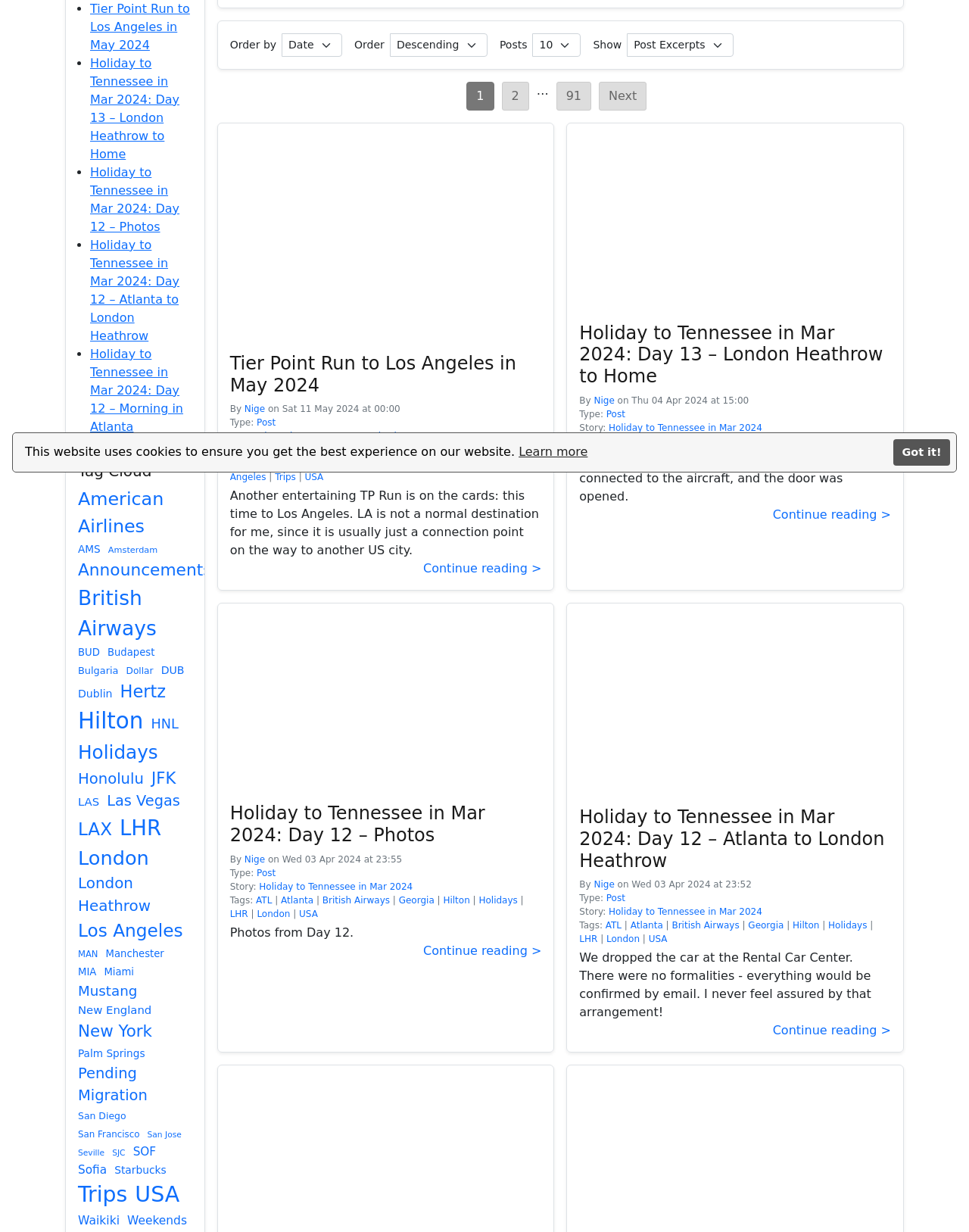Please specify the bounding box coordinates in the format (top-left x, top-left y, bottom-right x, bottom-right y), with values ranging from 0 to 1. Identify the bounding box for the UI component described as follows: Continue reading >

[0.797, 0.831, 0.92, 0.842]